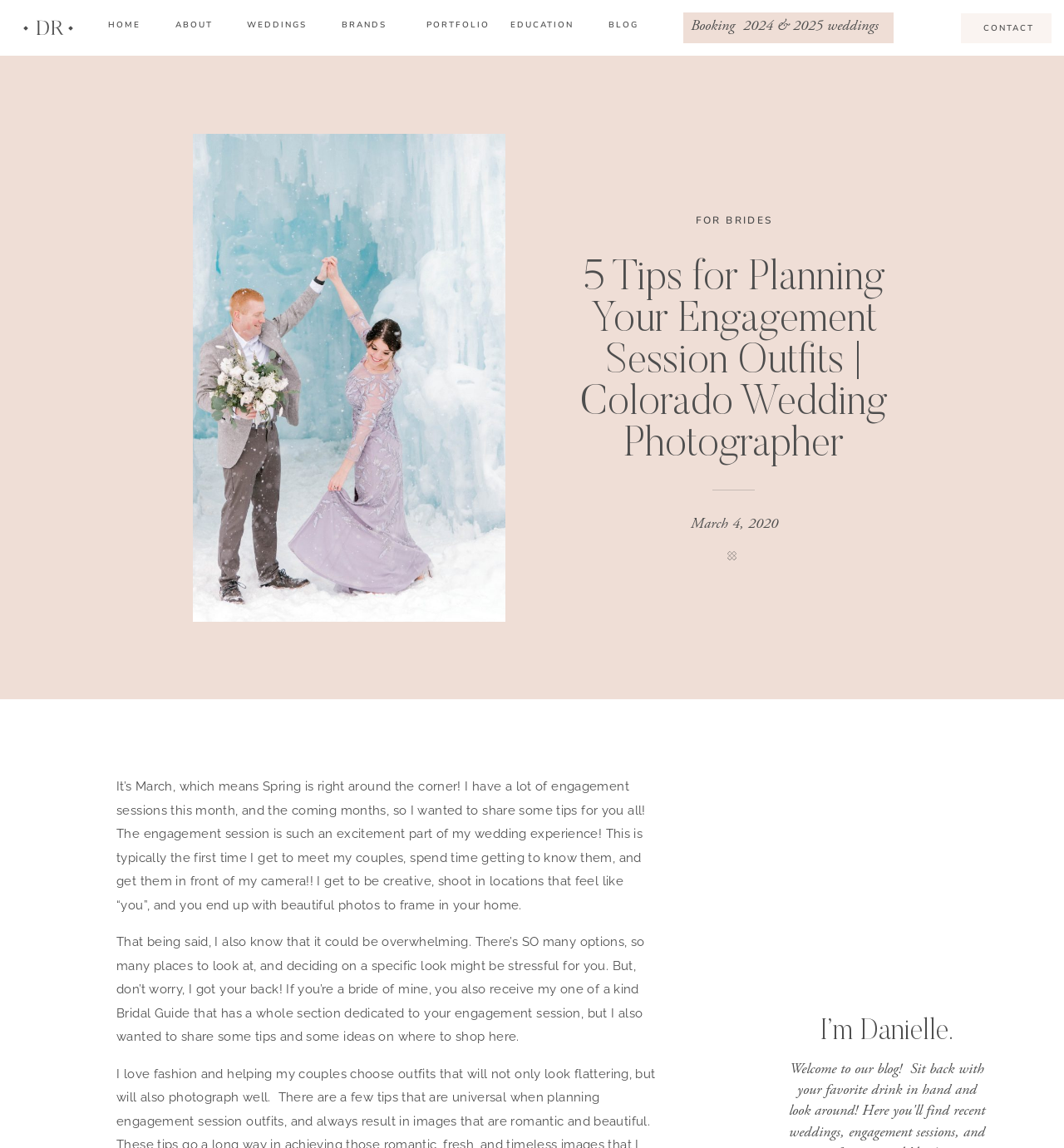What is the author's name?
Answer the question with a thorough and detailed explanation.

The webpage has a section that says 'I’m Danielle.' which indicates that the author's name is Danielle.